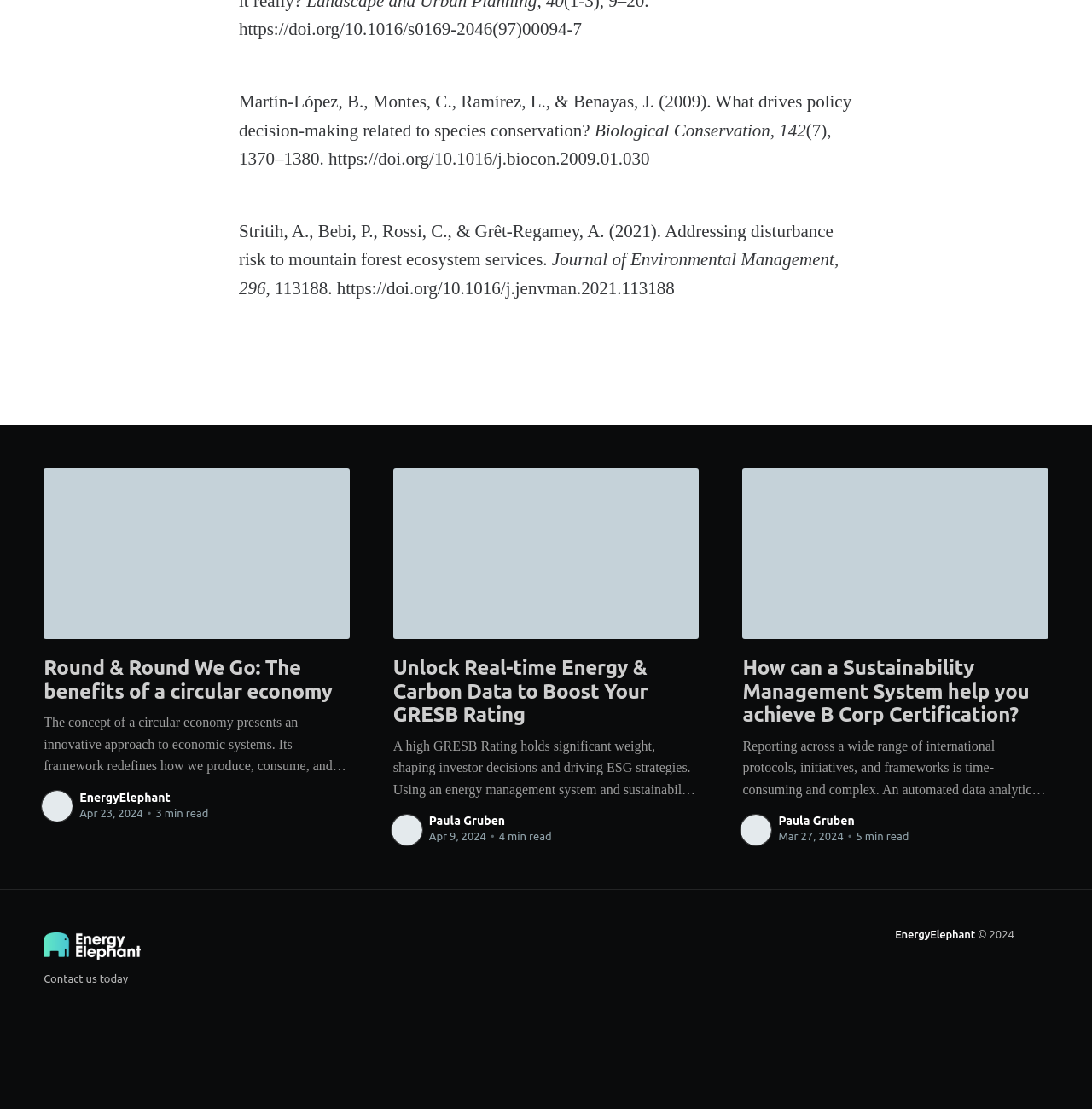What is the date of the third article?
Using the image provided, answer with just one word or phrase.

Mar 27, 2024